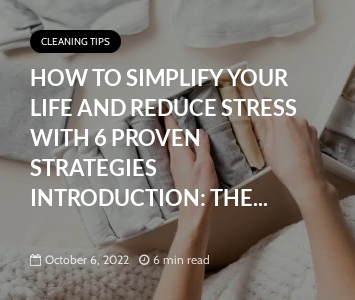When was the article published?
From the screenshot, supply a one-word or short-phrase answer.

October 6, 2022